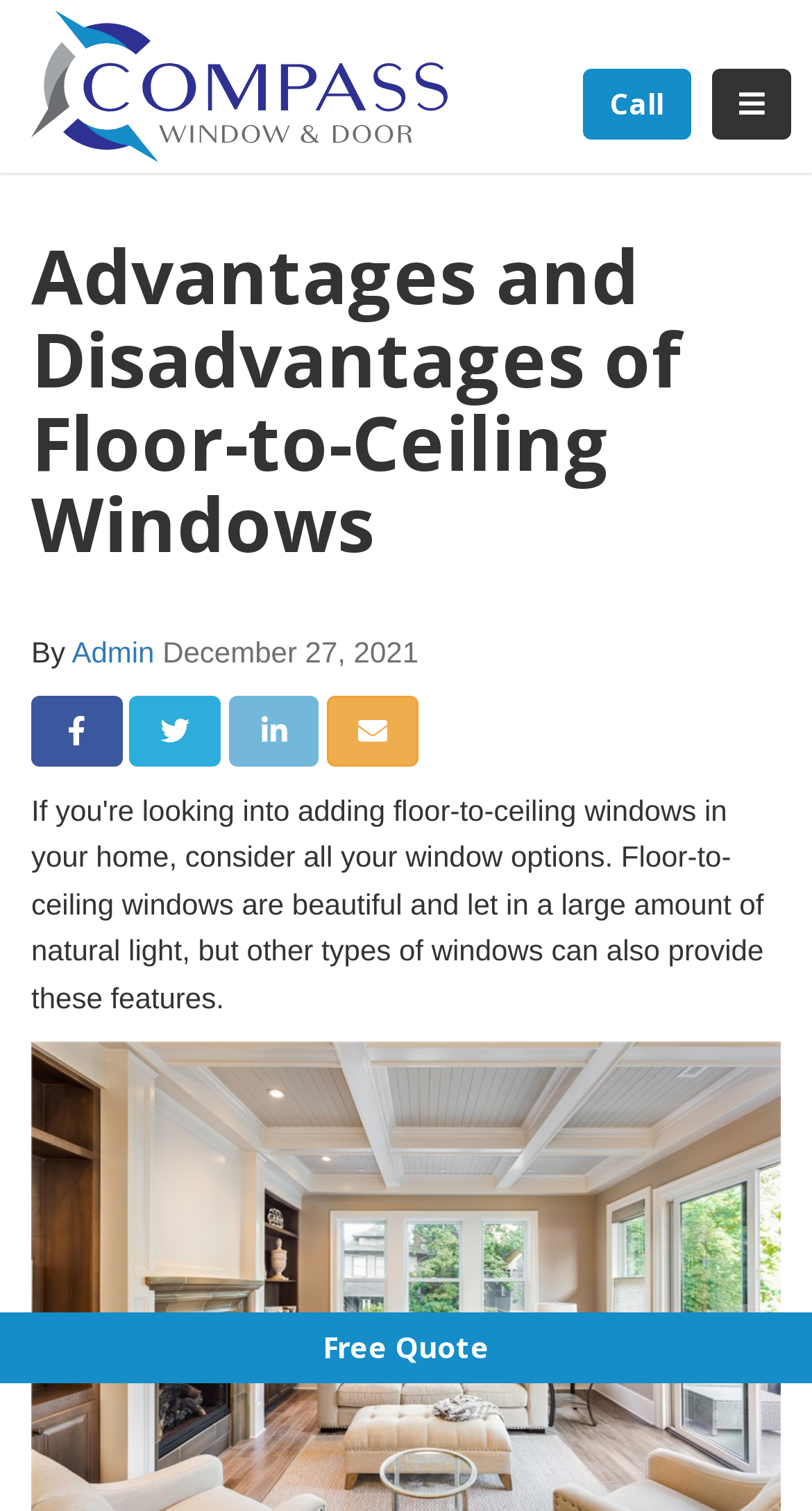Please find the bounding box for the following UI element description. Provide the coordinates in (top-left x, top-left y, bottom-right x, bottom-right y) format, with values between 0 and 1: Free Quote

[0.0, 0.869, 1.0, 0.915]